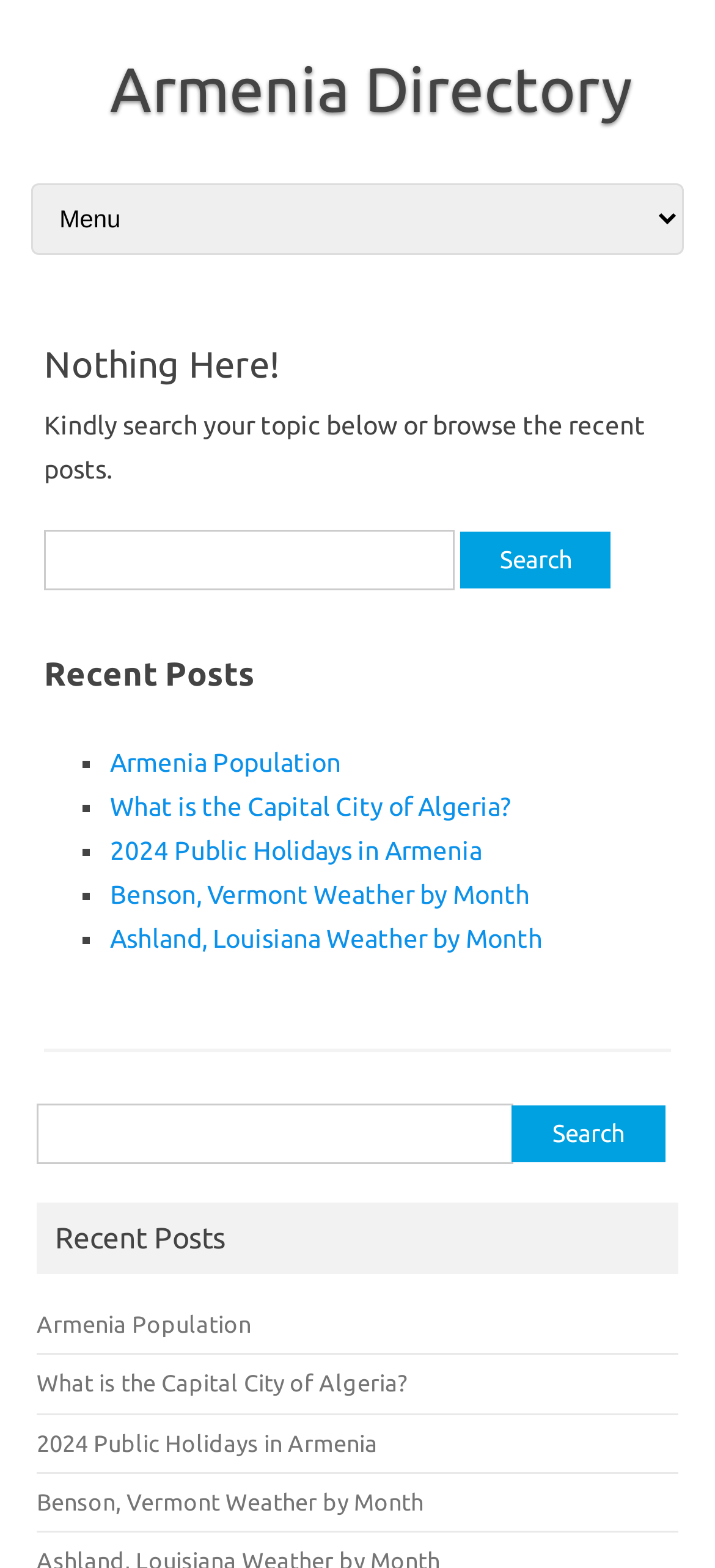Please find the bounding box coordinates for the clickable element needed to perform this instruction: "Click on Skip to content".

[0.034, 0.112, 0.283, 0.129]